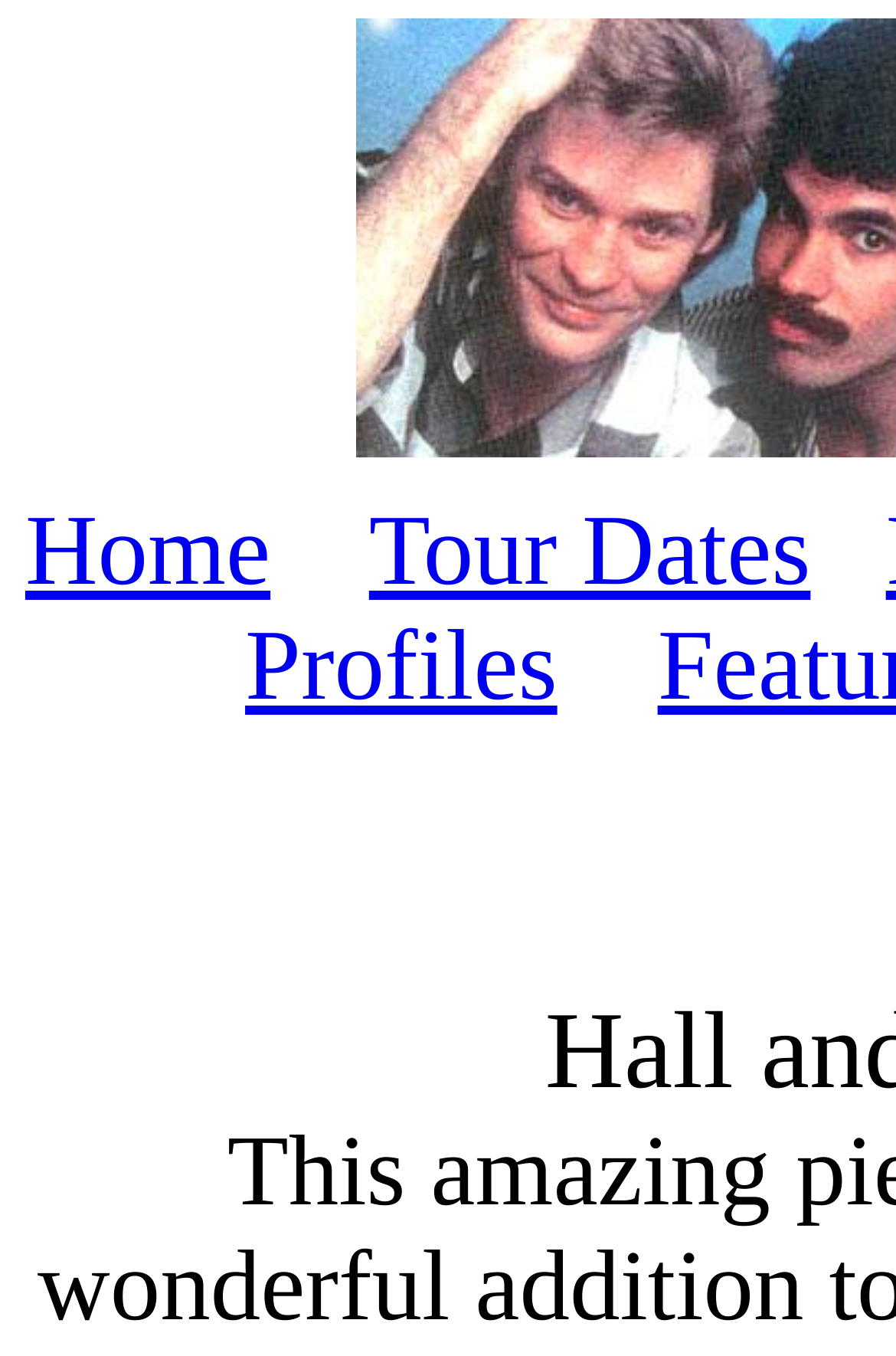Using the description "Home", locate and provide the bounding box of the UI element.

[0.028, 0.366, 0.302, 0.447]